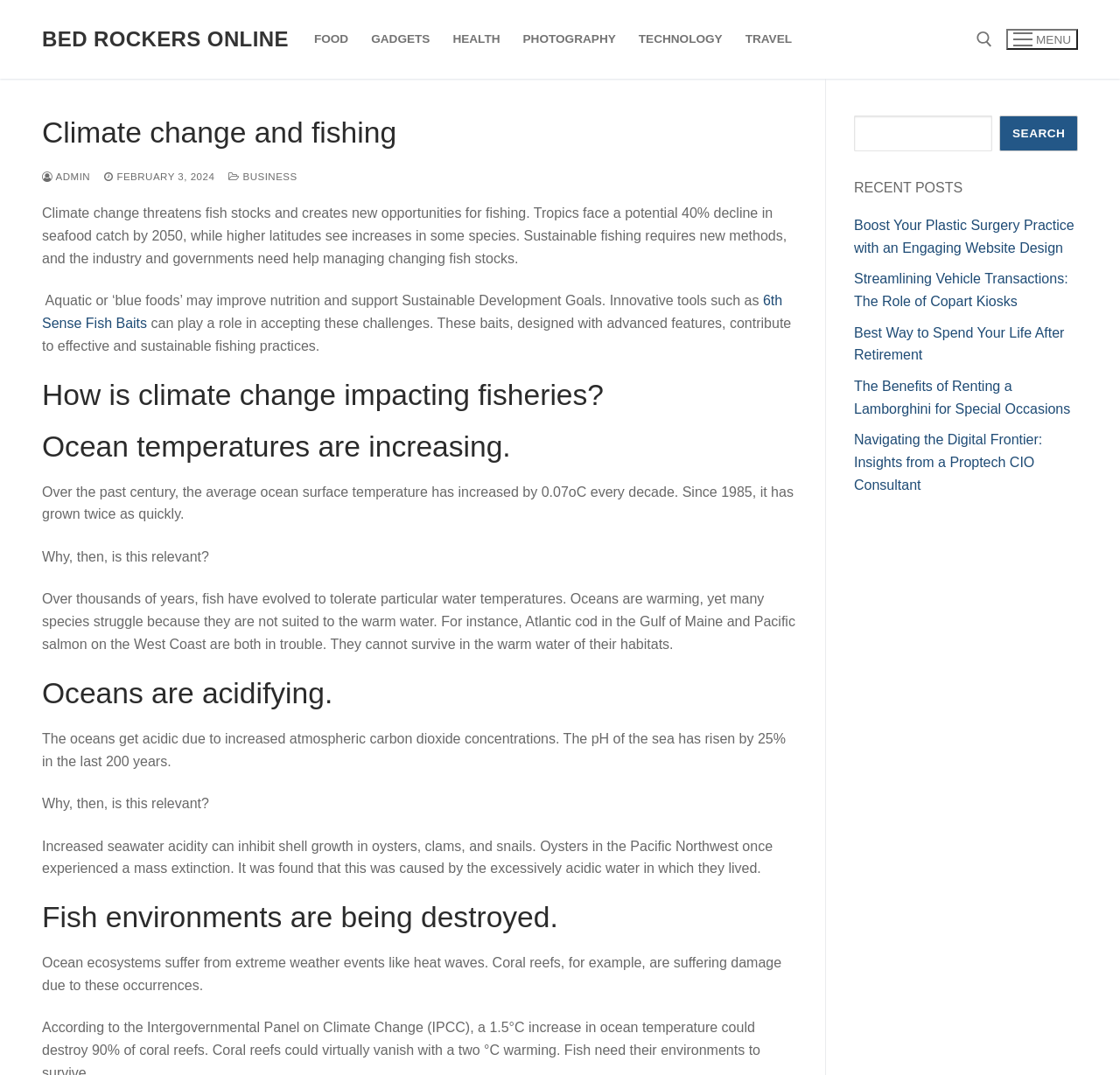What is the name of the innovative tool mentioned in the webpage?
Please give a well-detailed answer to the question.

The webpage mentions that innovative tools such as 6th Sense Fish Baits can play a role in accepting the challenges posed by climate change to sustainable fishing practices. These baits are designed with advanced features to contribute to effective and sustainable fishing practices.